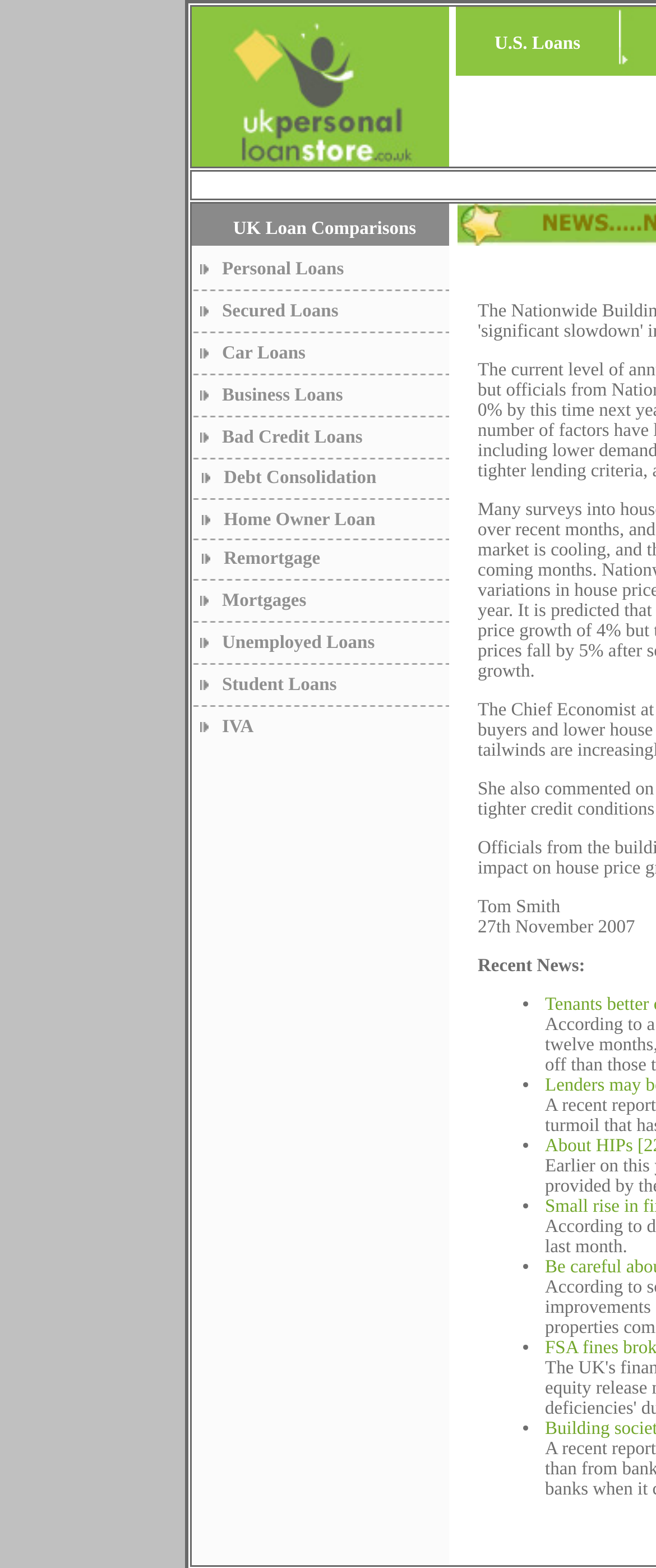Explain the contents of the webpage comprehensively.

The webpage appears to be a loan comparison website, with a focus on personal loans, secured loans, car loans, and other types of loans. At the top of the page, there is a logo for the "Personal Loan Store" and a navigation menu with a link to "U.S. Loans".

Below the navigation menu, there is a table with two columns. The left column contains a list of loan types, including personal loans, secured loans, car loans, business loans, bad credit loans, debt consolidation, home owner loans, remortgage, mortgages, unemployed loans, student loans, and IVA. Each loan type is accompanied by a small icon. The right column appears to be empty.

Further down the page, there is a section with recent news, marked by a heading "Recent News:". This section contains a list of news articles, each marked with a bullet point. The news articles are not explicitly described, but they appear to be related to the loan industry.

At the very bottom of the page, there is a date "27th November 2007", which may indicate when the page was last updated.